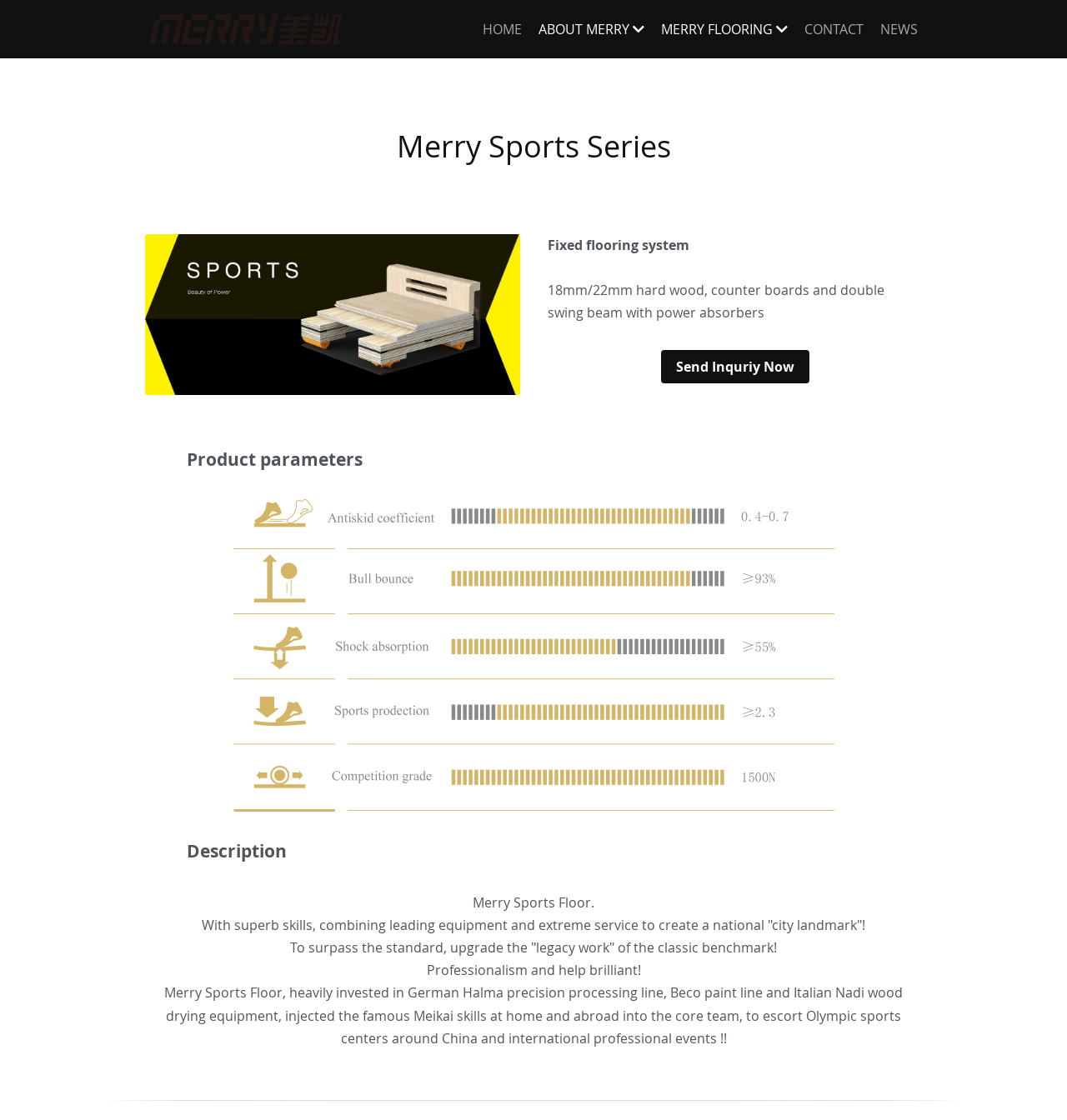Using the details from the image, please elaborate on the following question: What equipment does Merry Sports Floor invest in?

According to the webpage, Merry Sports Floor heavily invests in German Halma precision processing line, Beco paint line, and Italian Nadi wood drying equipment, which suggests a high level of quality and precision in their products.